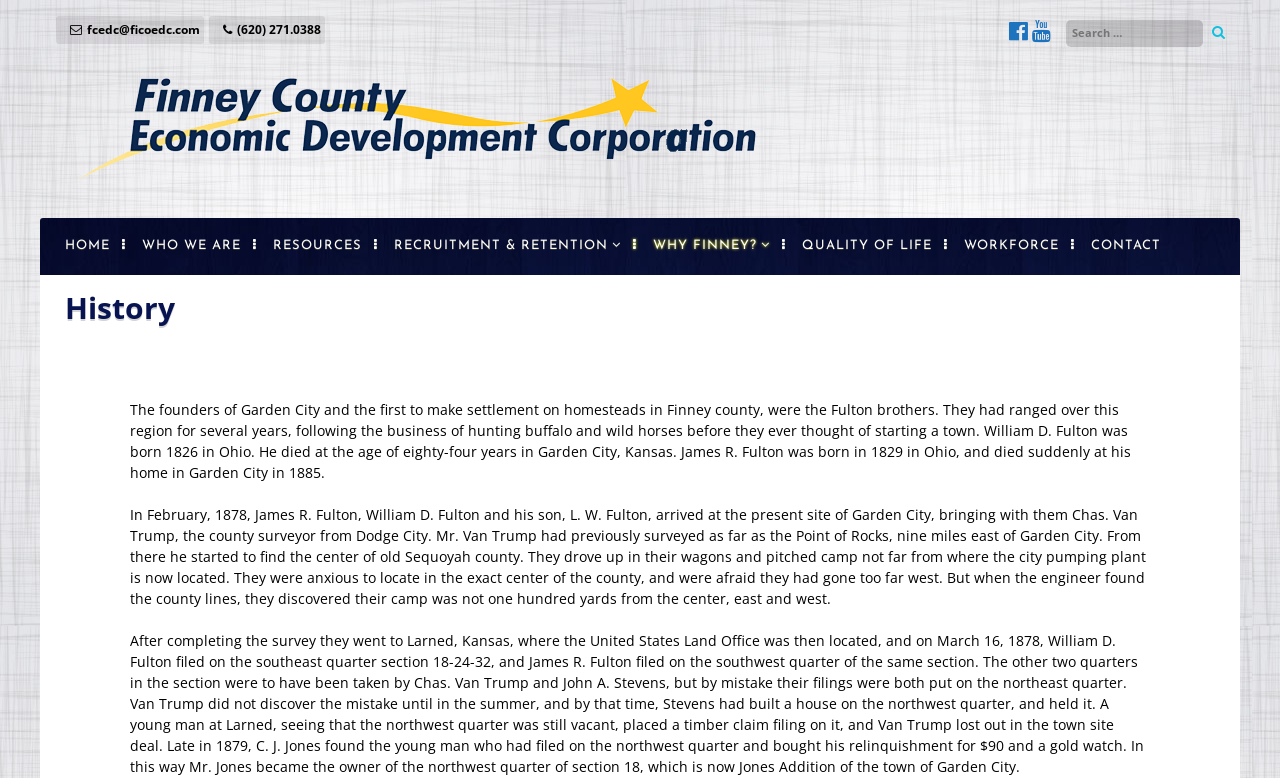Determine the bounding box for the described UI element: "WHY FINNEY?".

[0.505, 0.293, 0.607, 0.334]